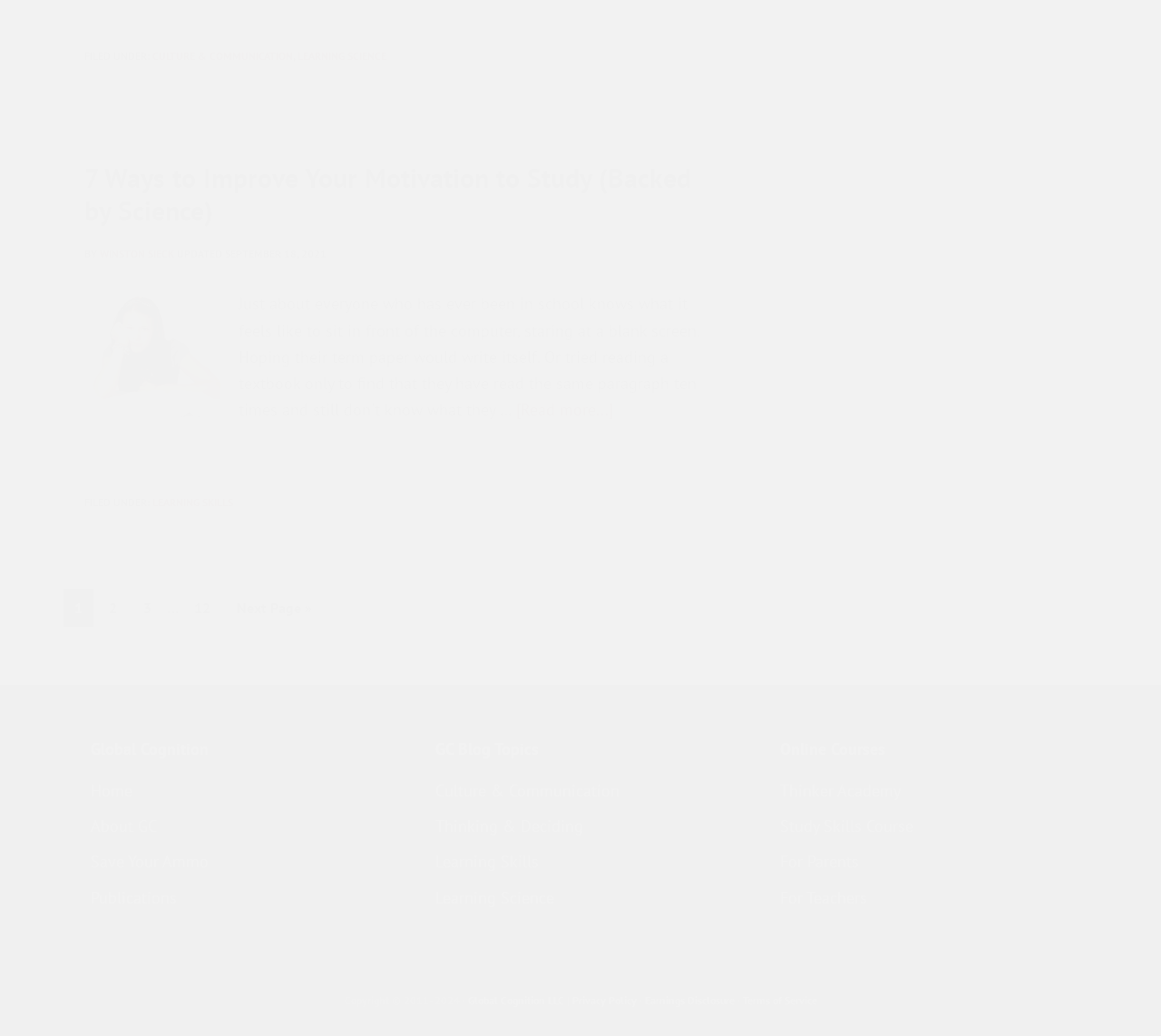Using the provided description: "Publications", find the bounding box coordinates of the corresponding UI element. The output should be four float numbers between 0 and 1, in the format [left, top, right, bottom].

[0.078, 0.856, 0.152, 0.876]